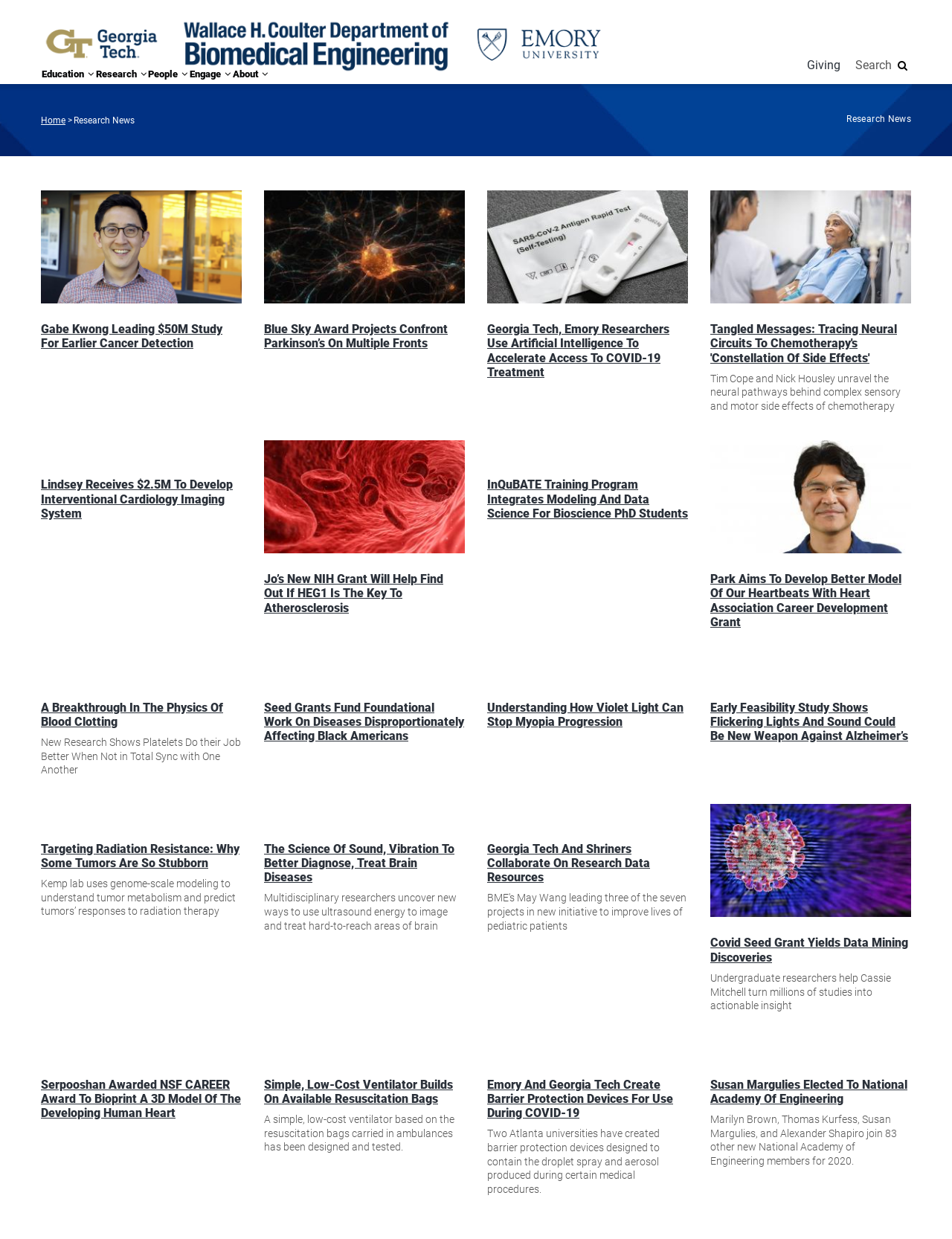Find and specify the bounding box coordinates that correspond to the clickable region for the instruction: "Click on 'Home'".

[0.043, 0.001, 0.638, 0.049]